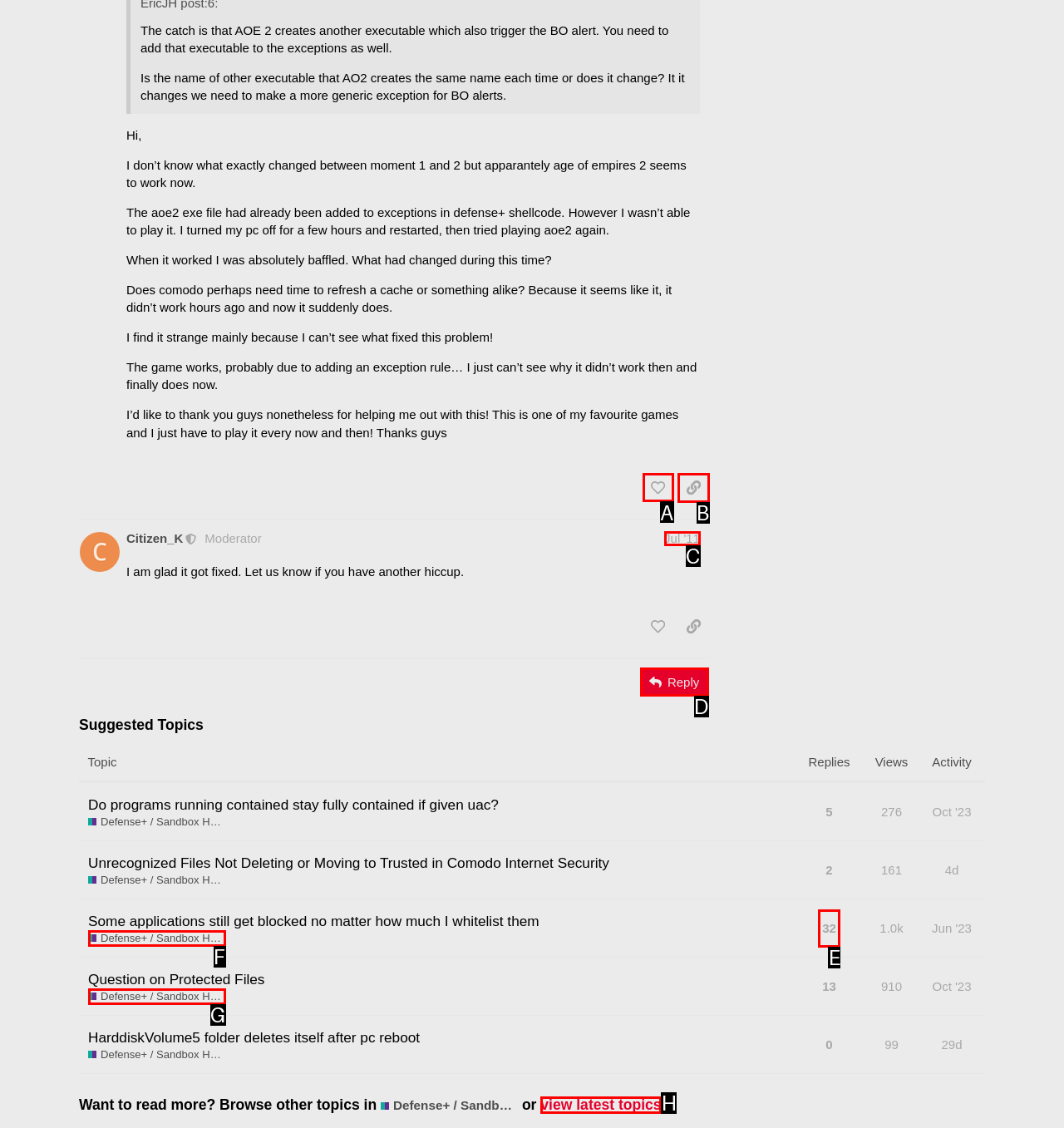Indicate which red-bounded element should be clicked to perform the task: like this post Answer with the letter of the correct option.

A